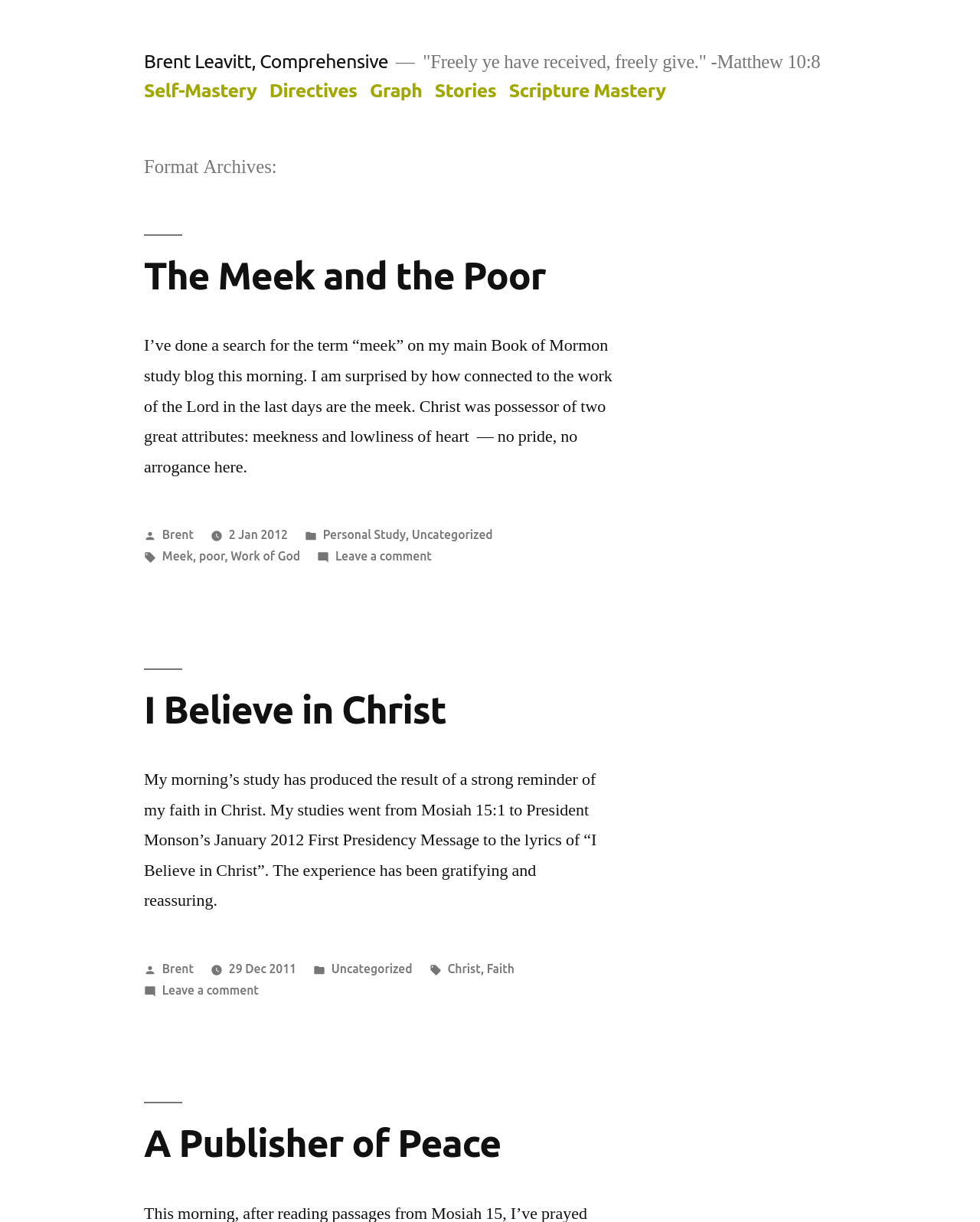Find the bounding box coordinates for the area you need to click to carry out the instruction: "Click on the 'A Publisher of Peace' link". The coordinates should be four float numbers between 0 and 1, indicated as [left, top, right, bottom].

[0.147, 0.918, 0.511, 0.953]